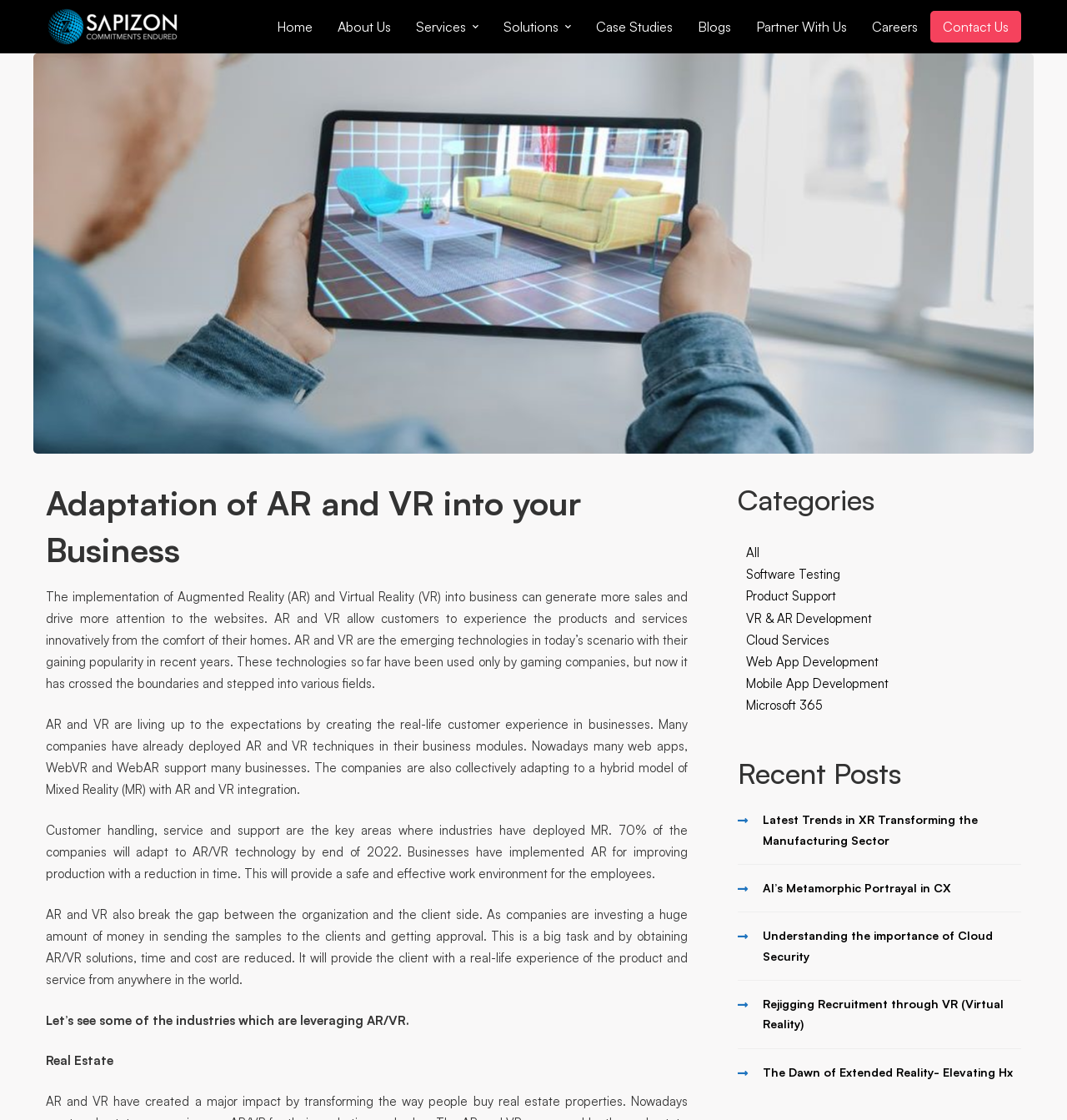Answer this question using a single word or a brief phrase:
What is the purpose of AR/VR solutions in business?

To reduce time and cost